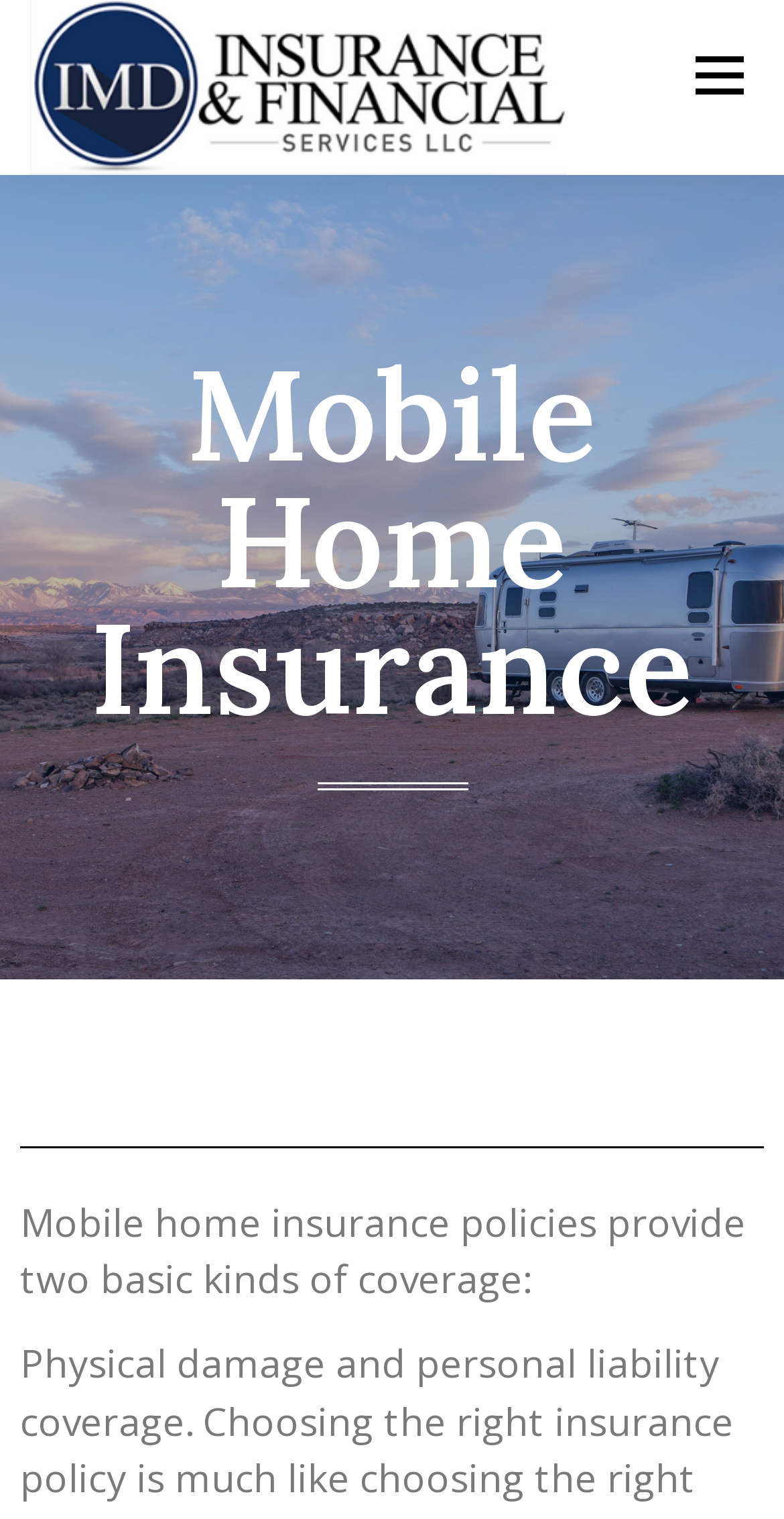Please find and report the bounding box coordinates of the element to click in order to perform the following action: "Click on ABOUT US". The coordinates should be expressed as four float numbers between 0 and 1, in the format [left, top, right, bottom].

[0.038, 0.115, 0.323, 0.214]